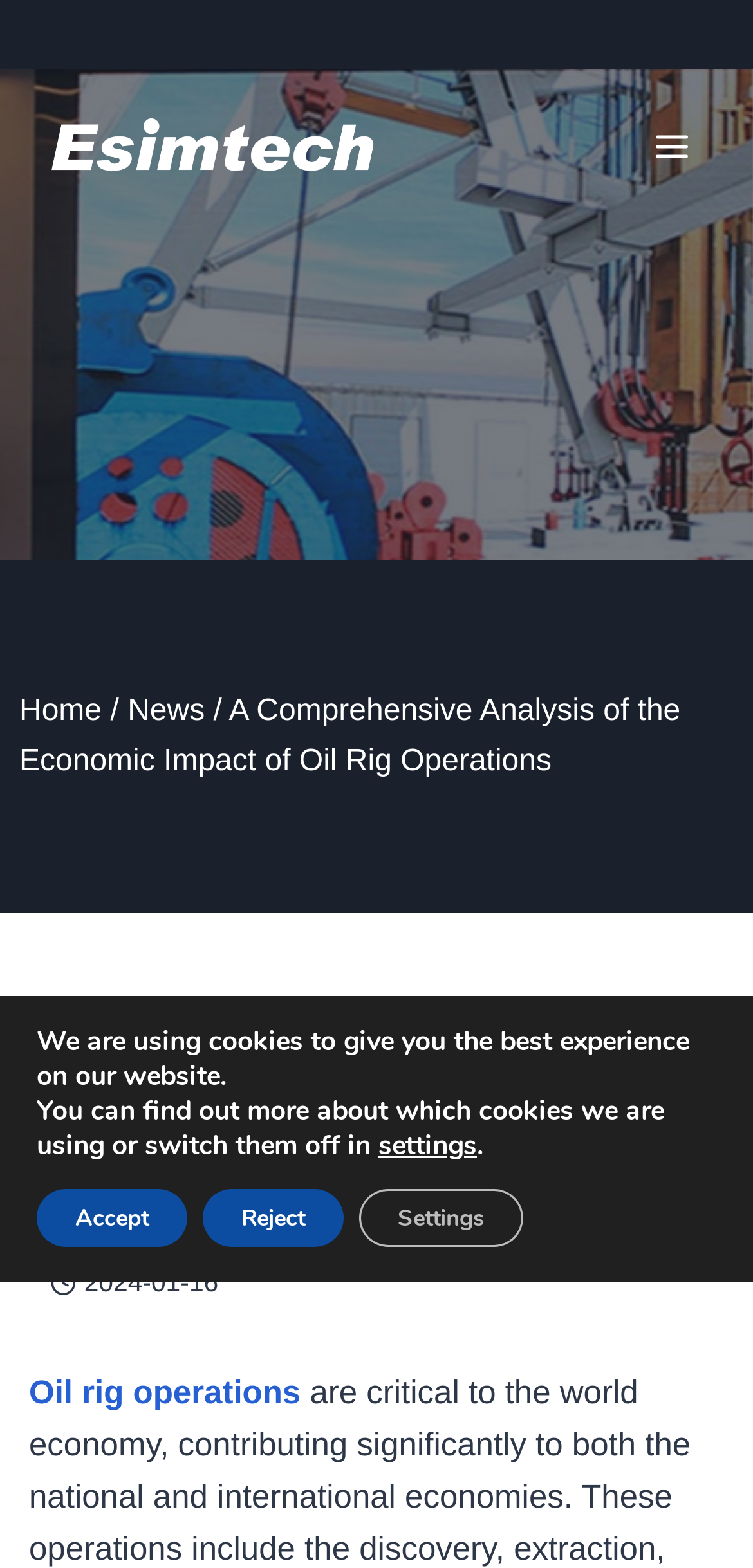Can you find the bounding box coordinates for the UI element given this description: "Accept"? Provide the coordinates as four float numbers between 0 and 1: [left, top, right, bottom].

[0.049, 0.758, 0.249, 0.795]